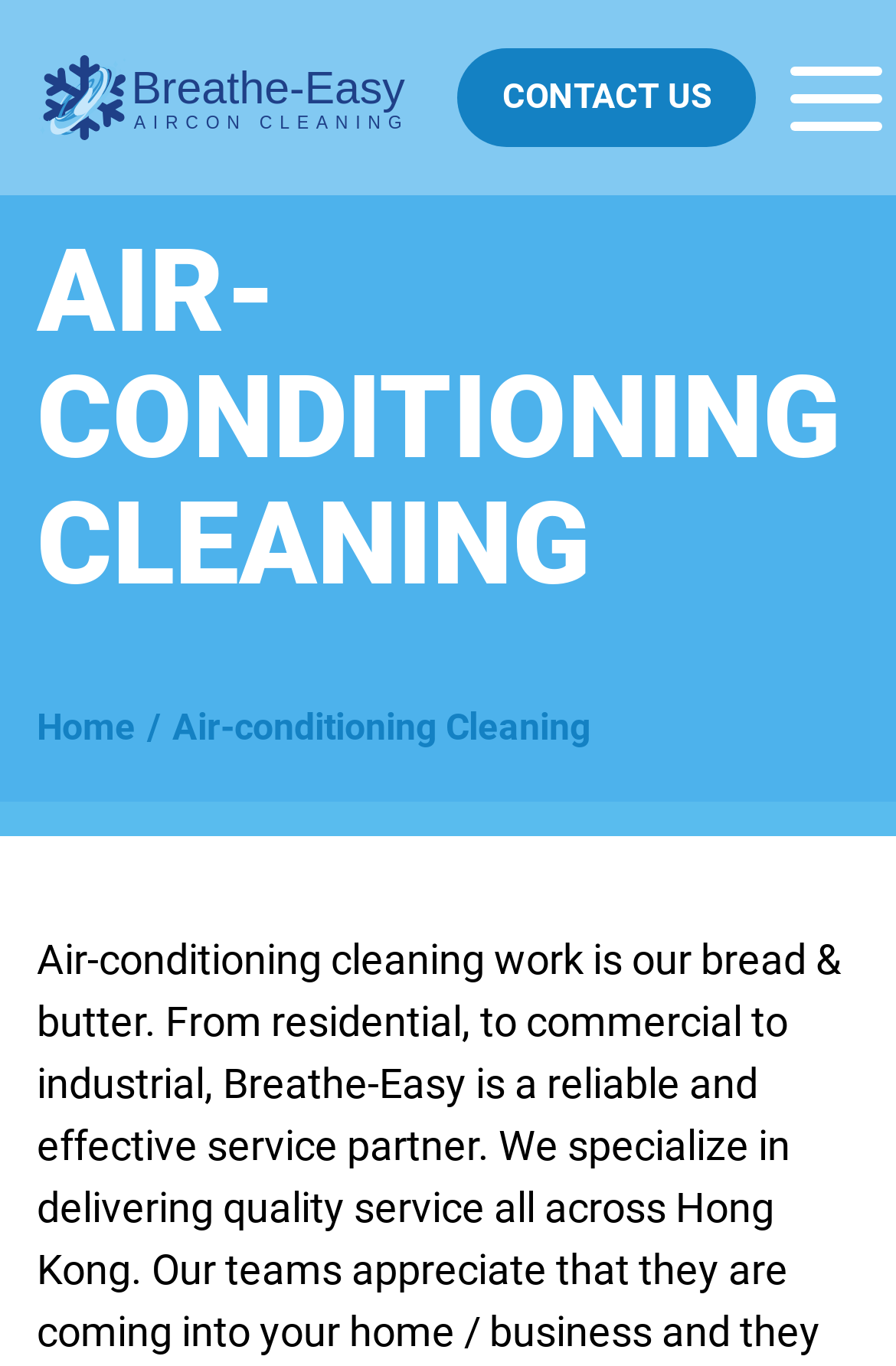Give a short answer using one word or phrase for the question:
What is the main topic of this webpage?

Air-conditioning Cleaning